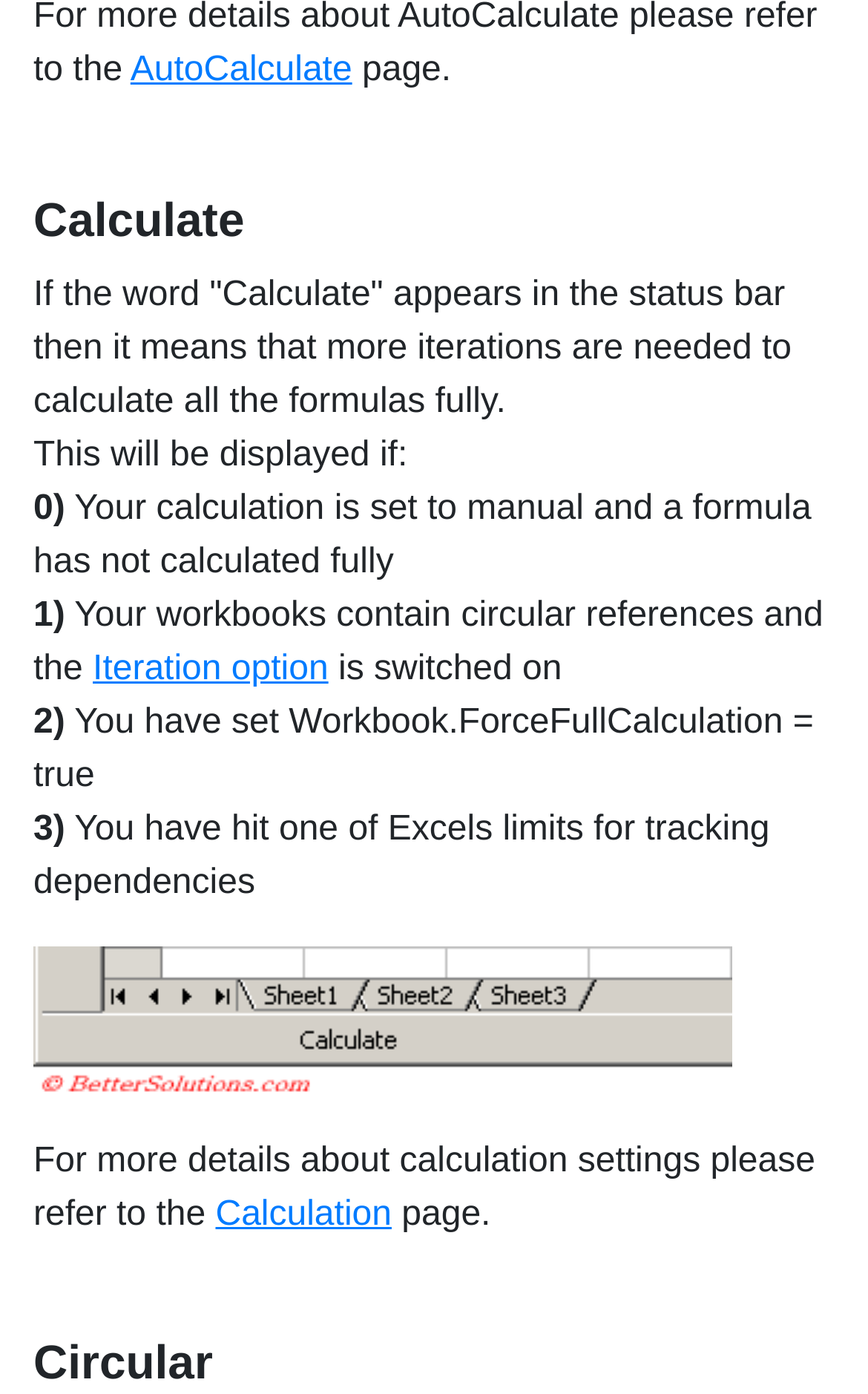What are the conditions for displaying 'Calculate' in the status bar?
Use the image to answer the question with a single word or phrase.

Three conditions